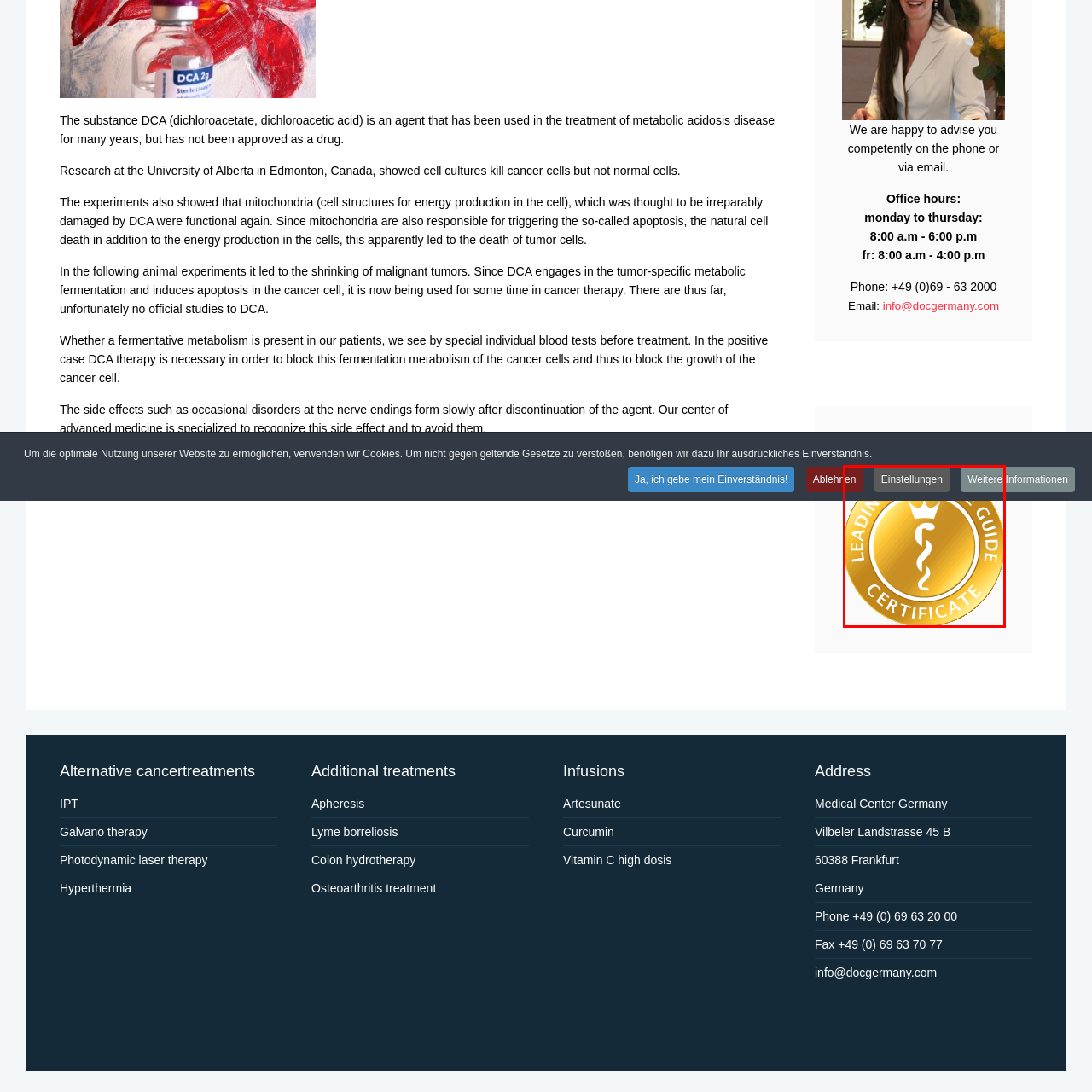What is the purpose of the emblem?
Examine the content inside the red bounding box in the image and provide a thorough answer to the question based on that visual information.

The emblem serves as a symbol of recognition for institutions or professionals who have demonstrated high standards of care and expertise in the medical field. It signifies that the recipient is a trusted authority in healthcare, committed to quality in medical services.